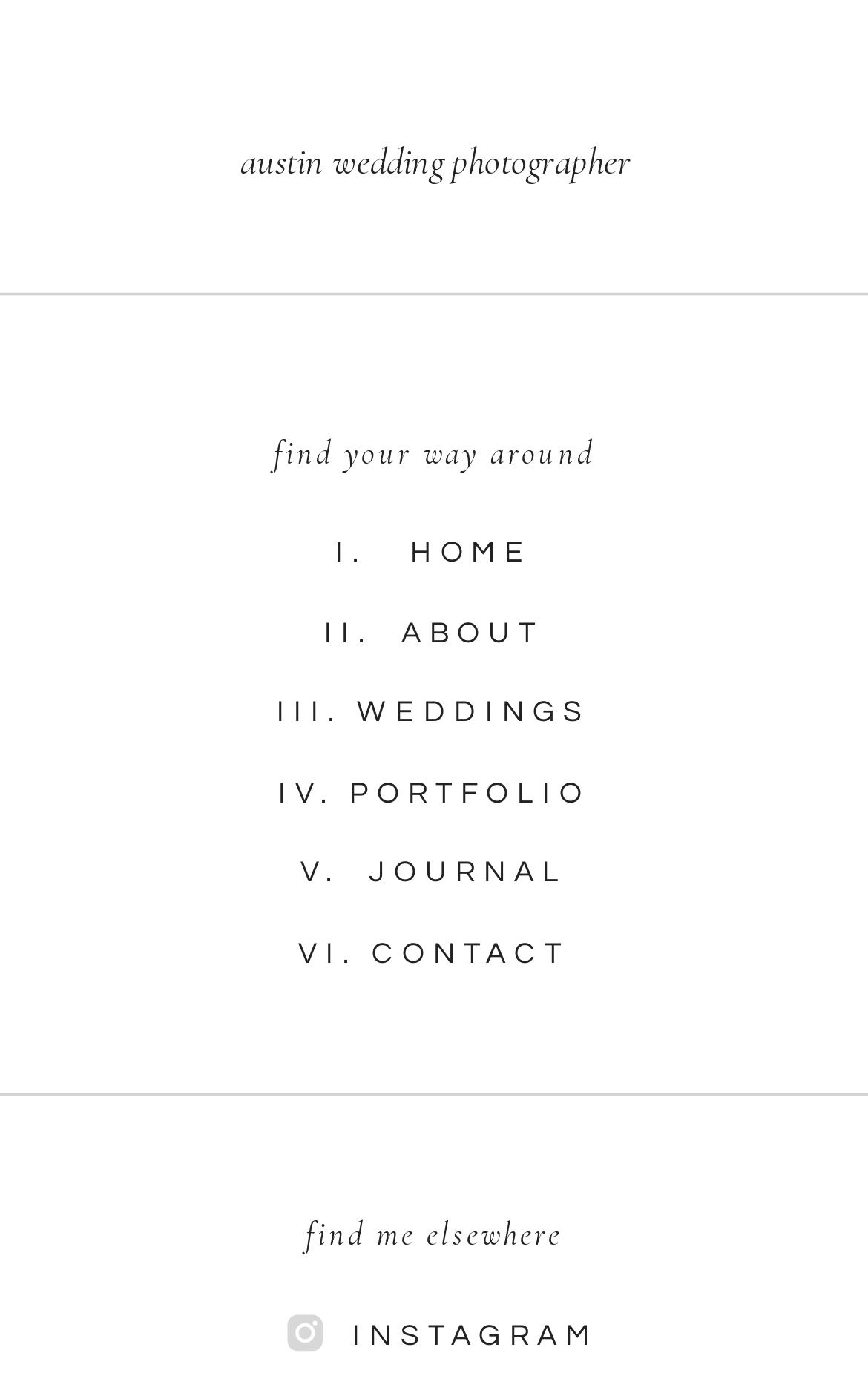Provide a thorough and detailed response to the question by examining the image: 
How many sections are there in the portfolio?

I can see that there are 6 links with StaticText elements describing different sections of the portfolio, namely 'HOME', 'ABOUT', 'WEDDINGS', 'PORTFOLIO', 'JOURNAL', and 'CONTACT'.